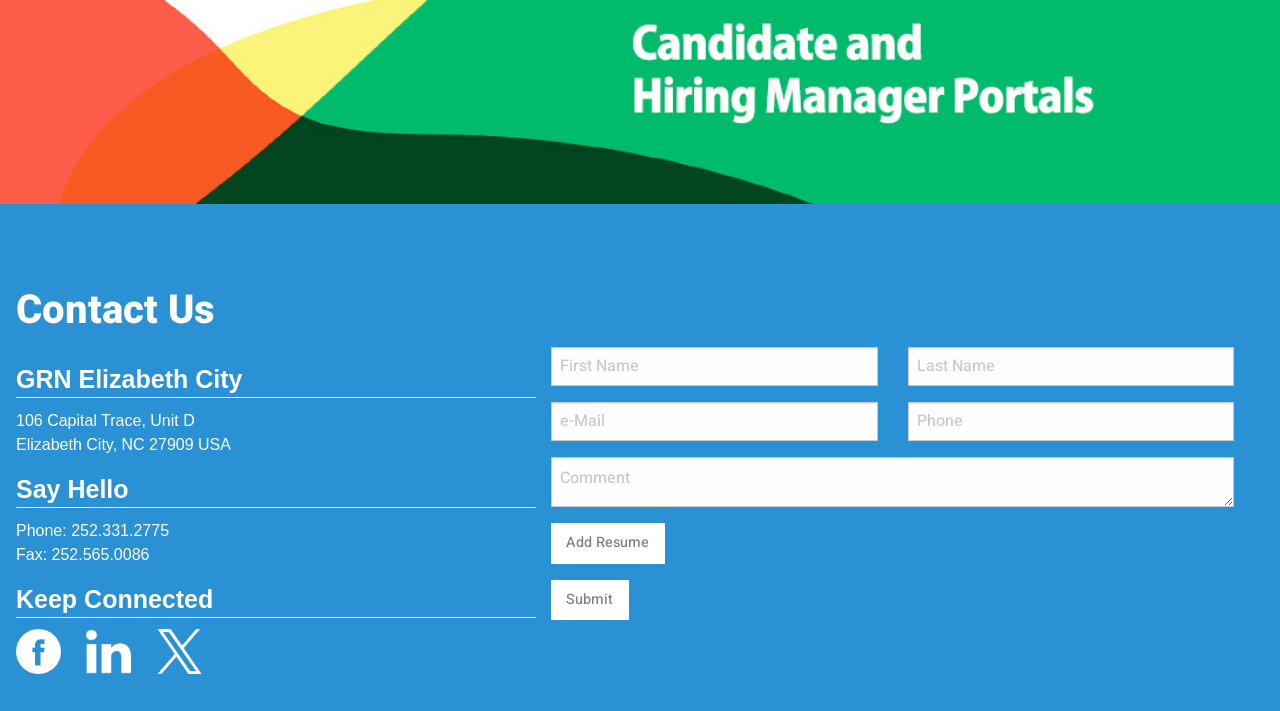Please find the bounding box coordinates of the element that needs to be clicked to perform the following instruction: "Add a comment". The bounding box coordinates should be four float numbers between 0 and 1, represented as [left, top, right, bottom].

[0.43, 0.642, 0.964, 0.713]